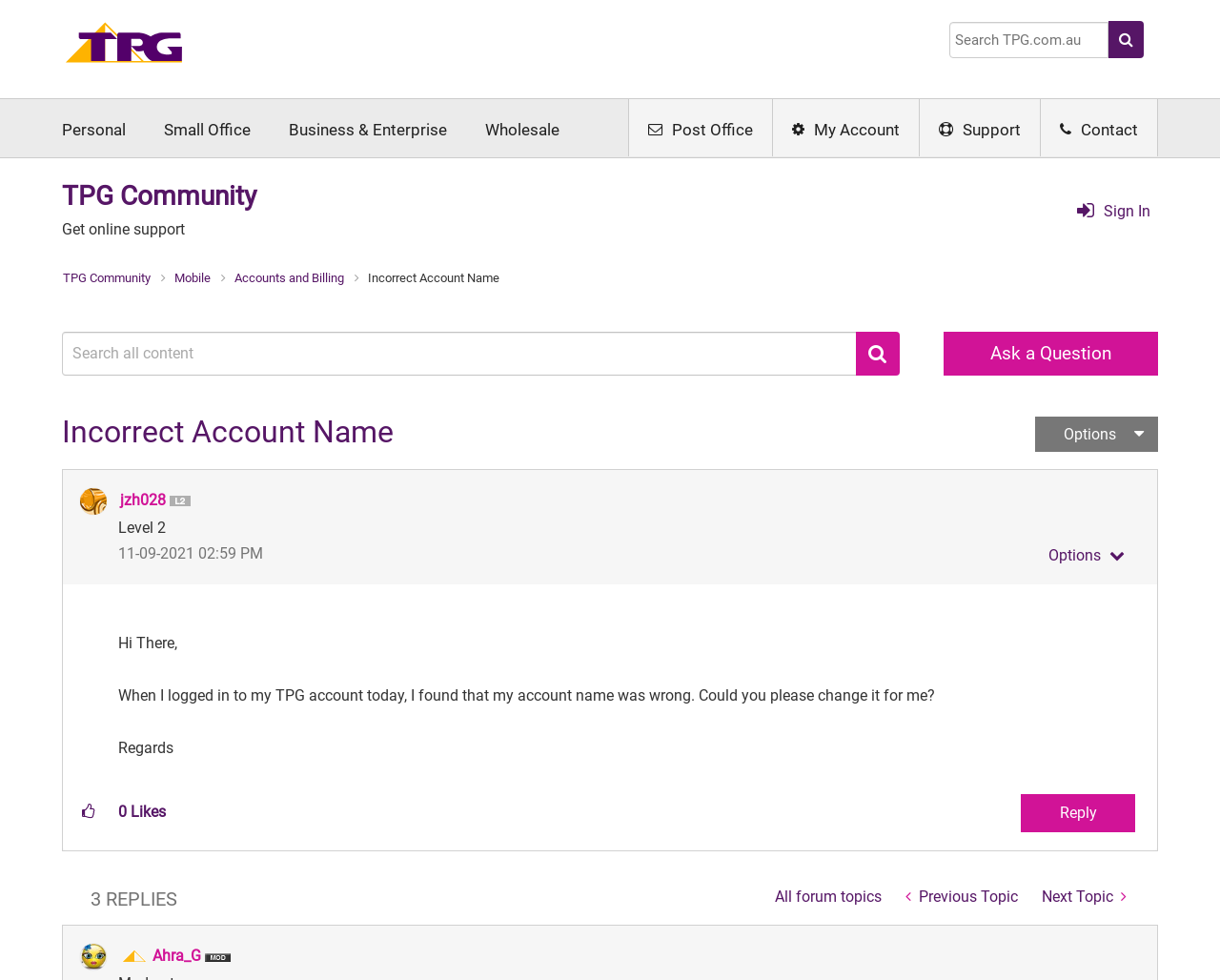From the element description: "Options", extract the bounding box coordinates of the UI element. The coordinates should be expressed as four float numbers between 0 and 1, in the order [left, top, right, bottom].

[0.848, 0.425, 0.949, 0.461]